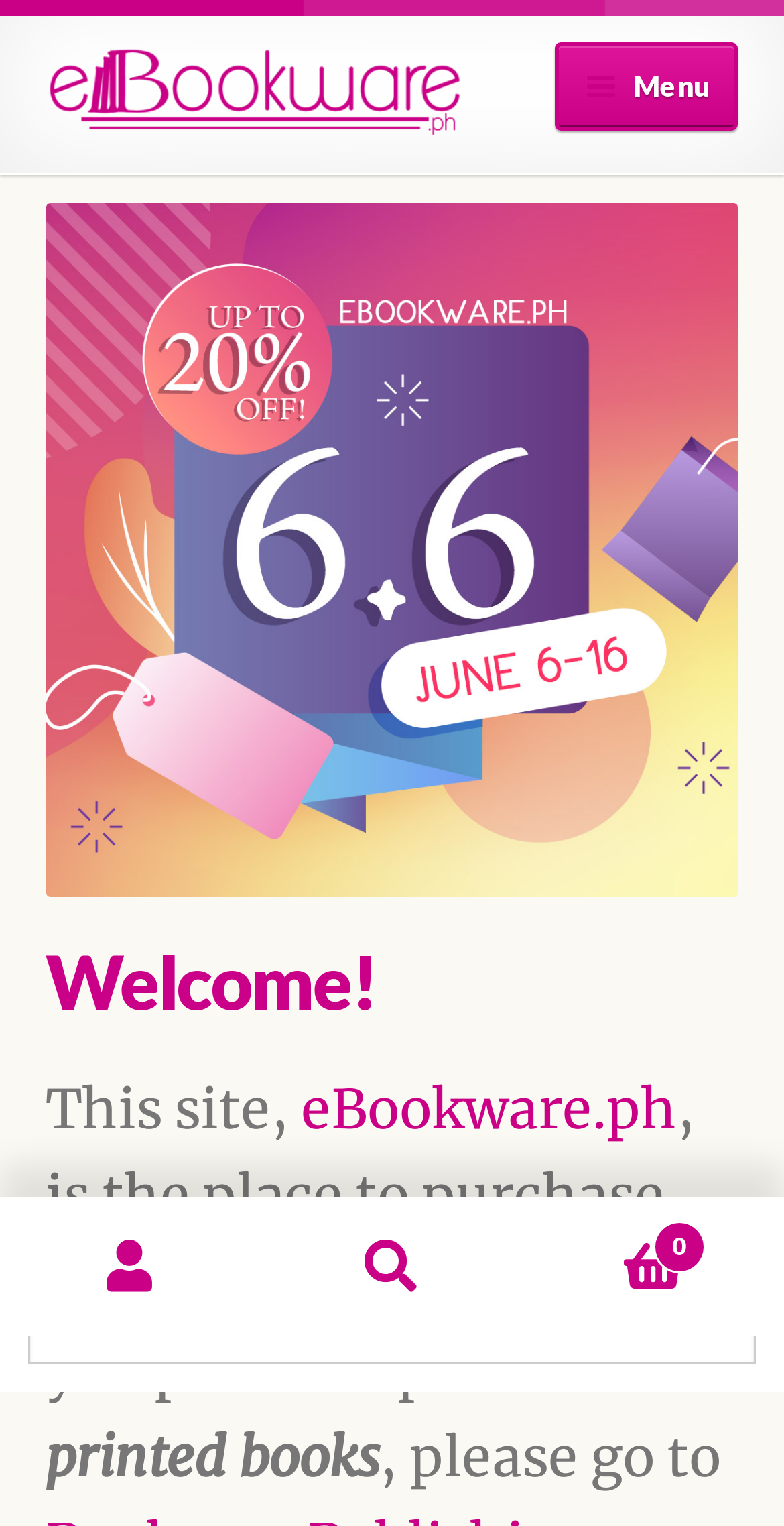Highlight the bounding box coordinates of the element you need to click to perform the following instruction: "Read the article by May Wong."

None